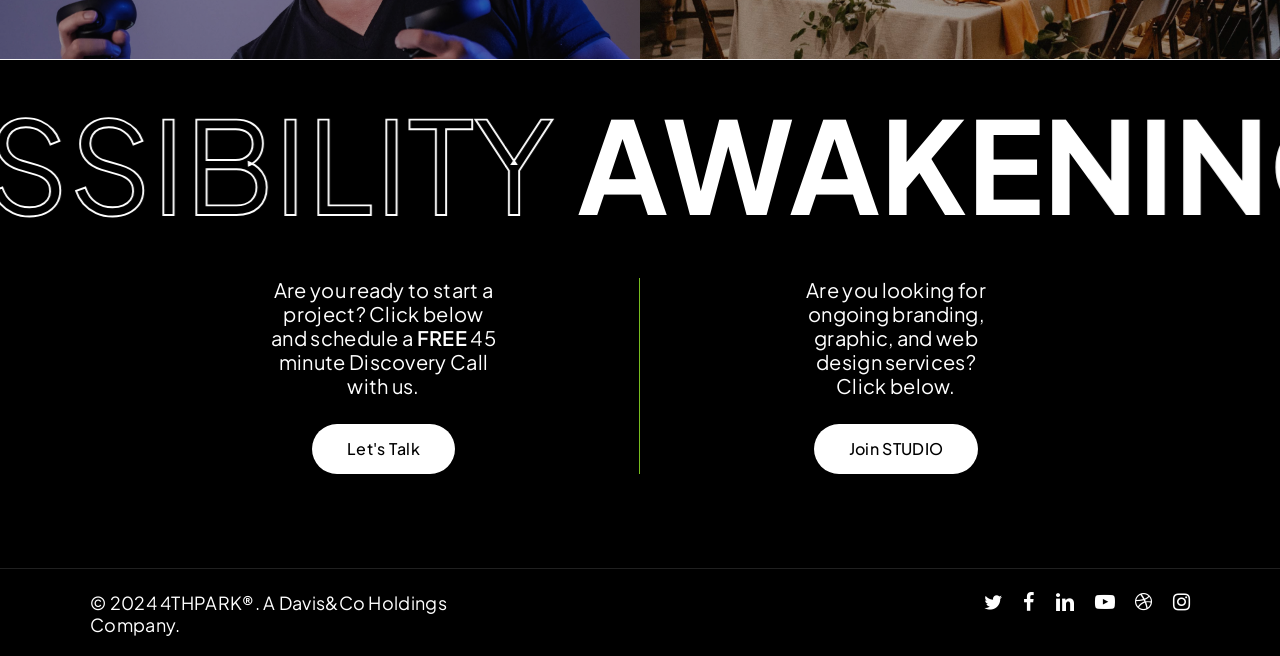Locate the bounding box coordinates of the element that should be clicked to execute the following instruction: "Follow on Twitter".

[0.769, 0.898, 0.784, 0.934]